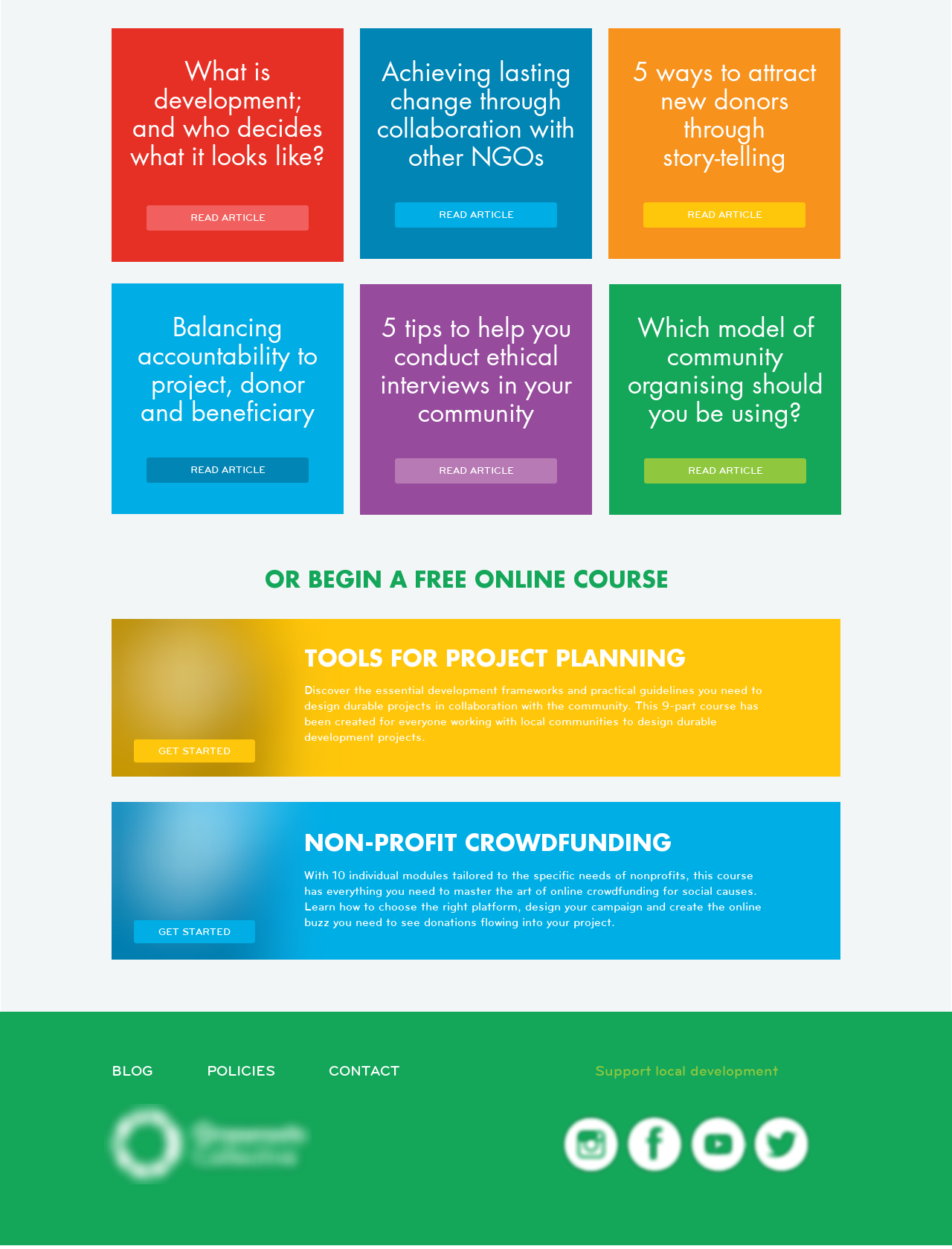Provide a one-word or brief phrase answer to the question:
What is the purpose of the 'READ ARTICLE' links?

To access articles